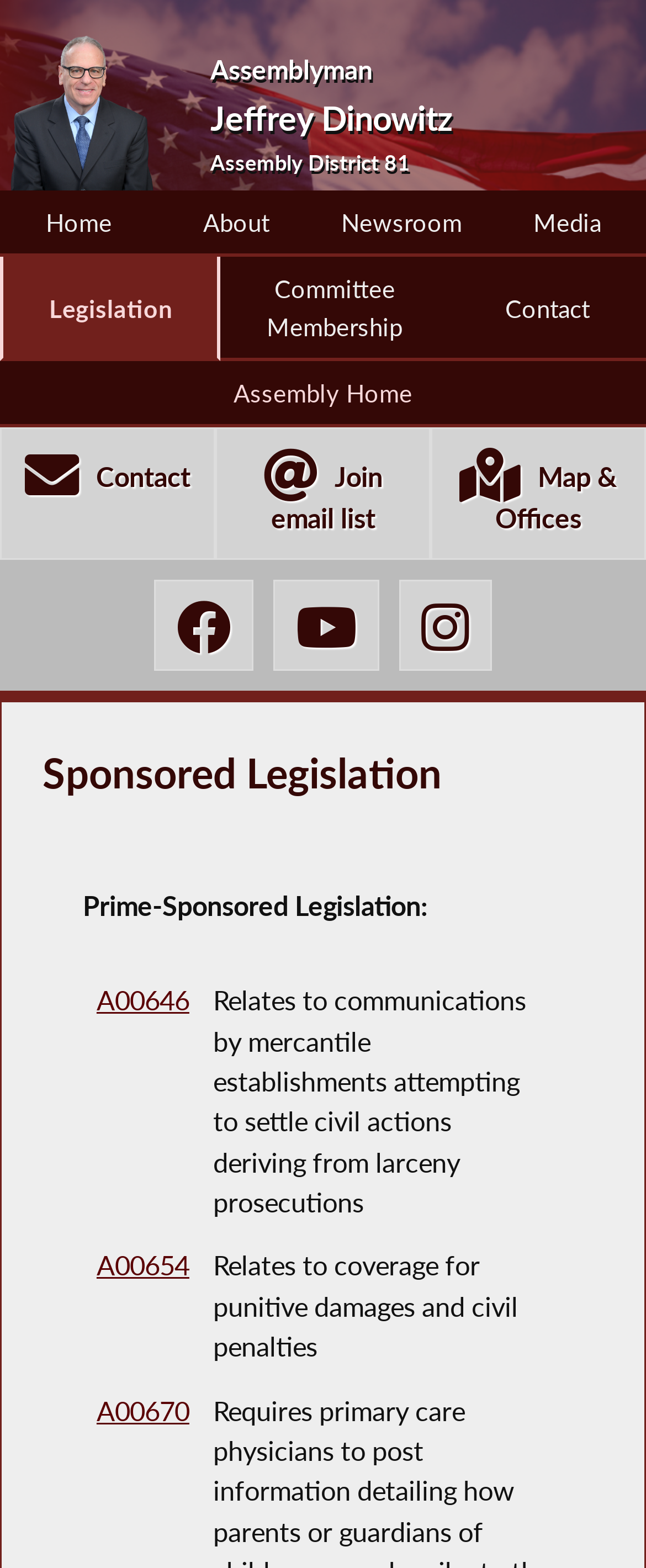Find the bounding box coordinates for the element described here: "Assembly Home".

[0.0, 0.23, 1.0, 0.271]